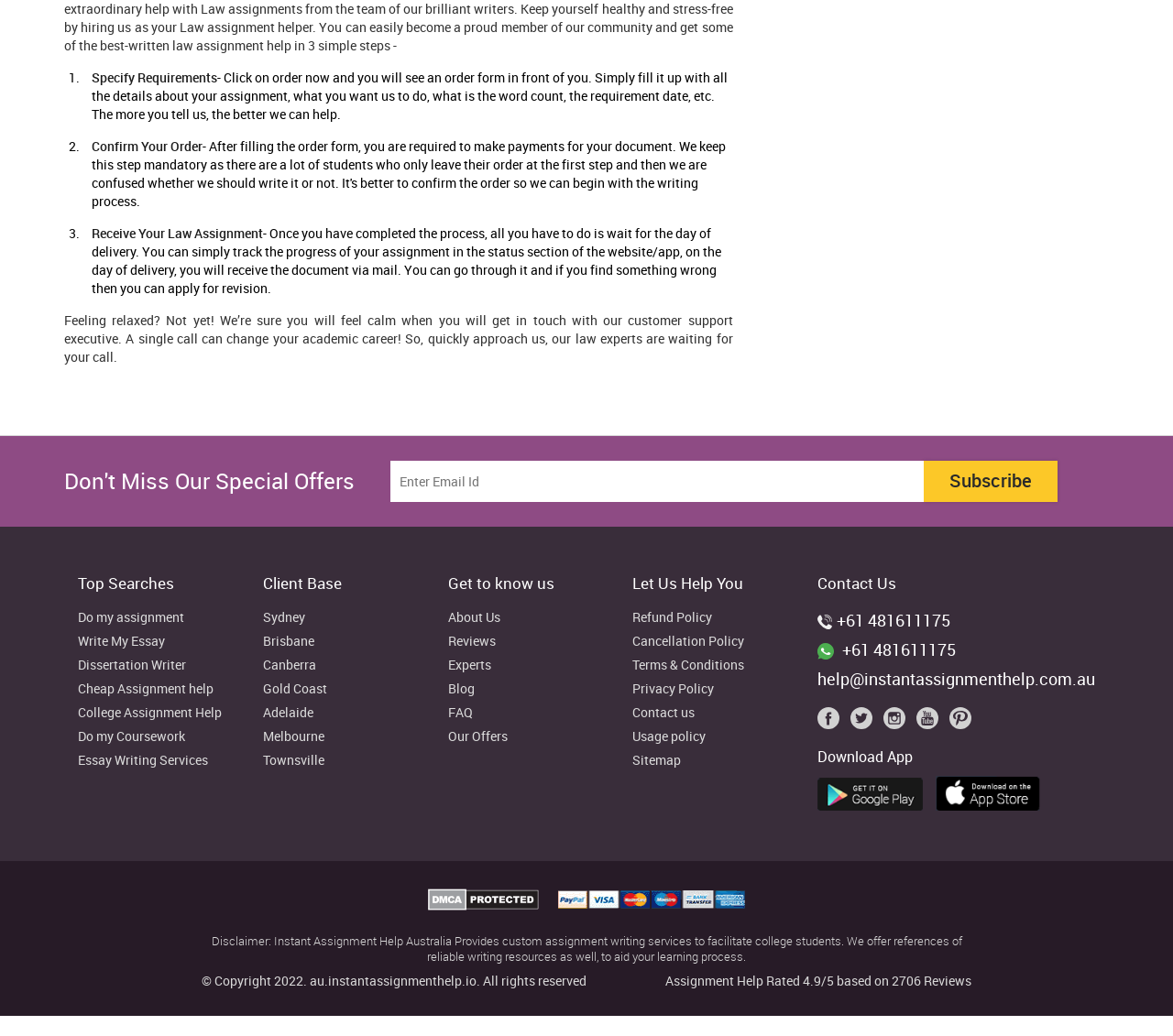Give a one-word or short-phrase answer to the following question: 
What is the rating of Assignment Help?

4.9/5